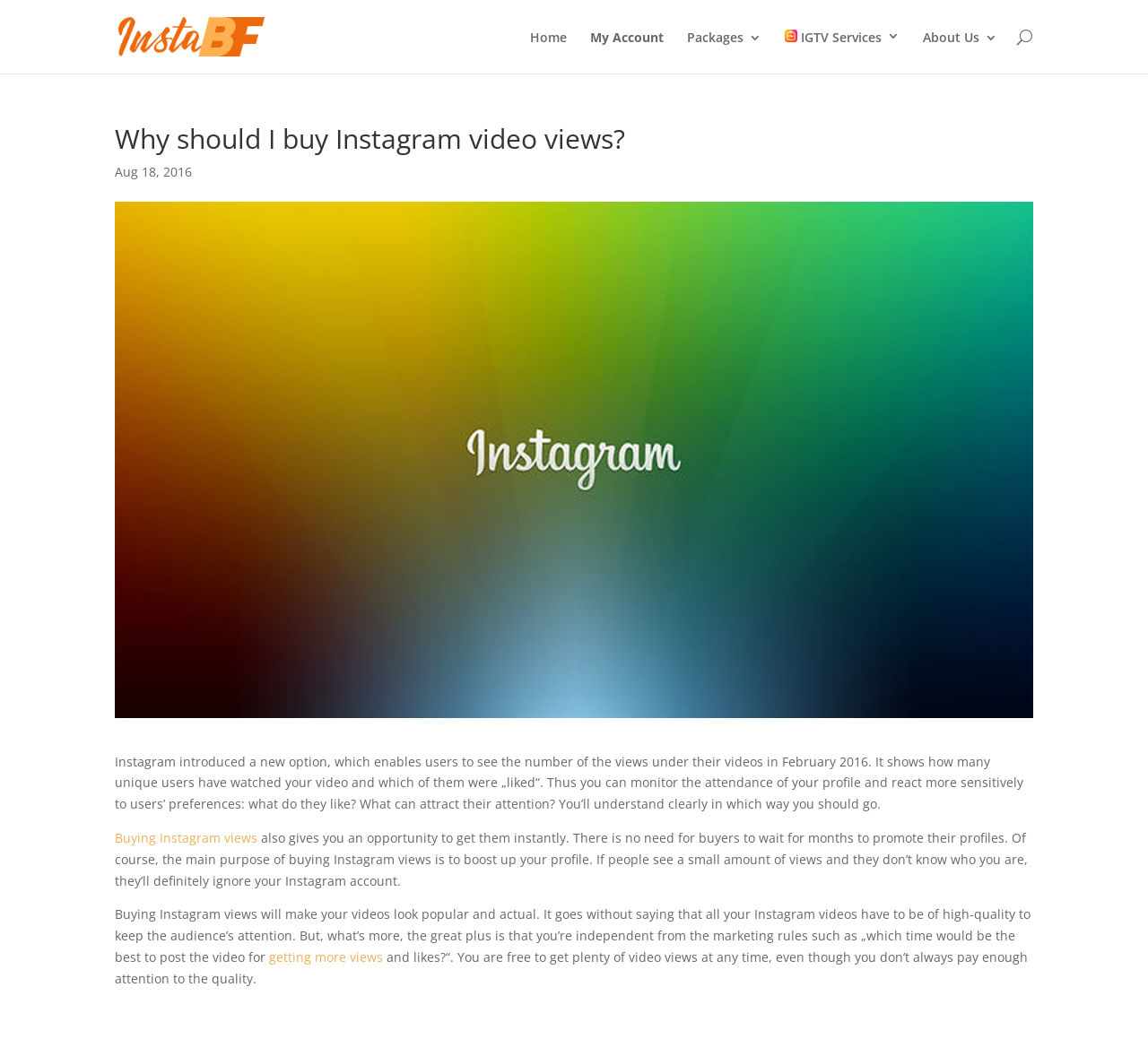What is the date mentioned in the article?
Carefully analyze the image and provide a thorough answer to the question.

The date 'Aug 18, 2016' is mentioned in the article, which is likely the date when the article was published or last updated.